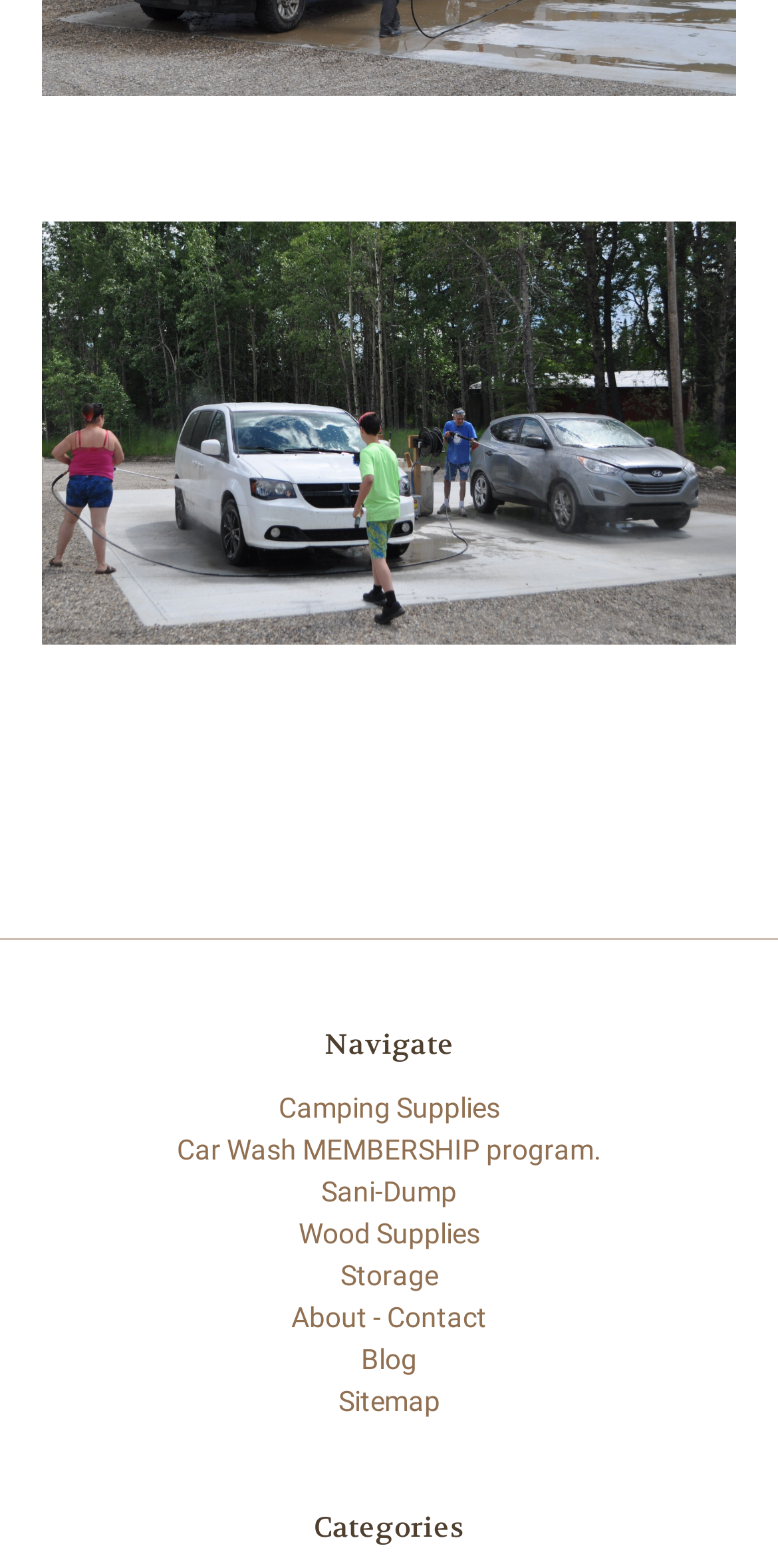Find the bounding box coordinates for the area that must be clicked to perform this action: "Learn about car wash membership program".

[0.227, 0.723, 0.773, 0.743]